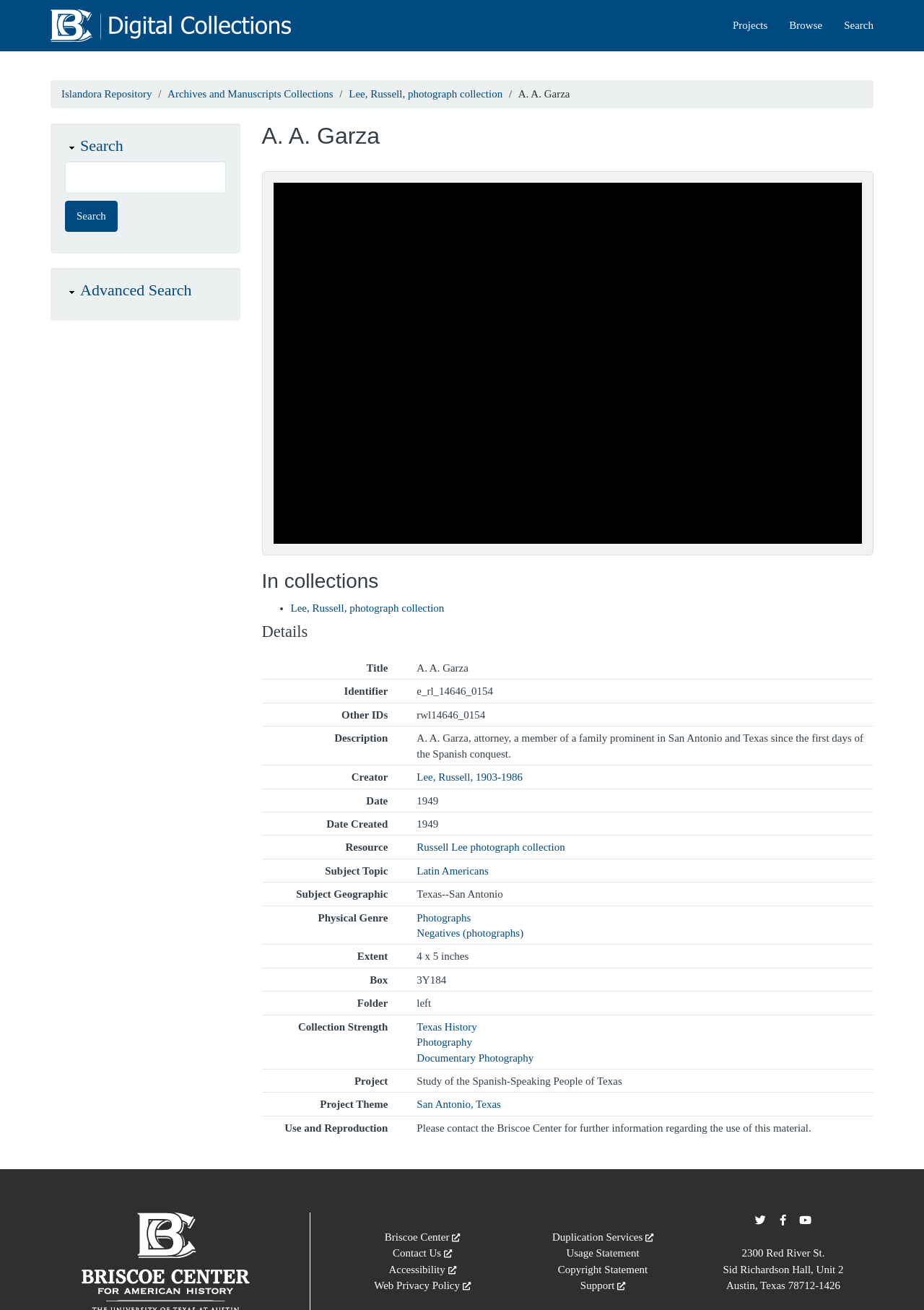Pinpoint the bounding box coordinates of the area that must be clicked to complete this instruction: "View Lee, Russell, photograph collection".

[0.314, 0.46, 0.481, 0.469]